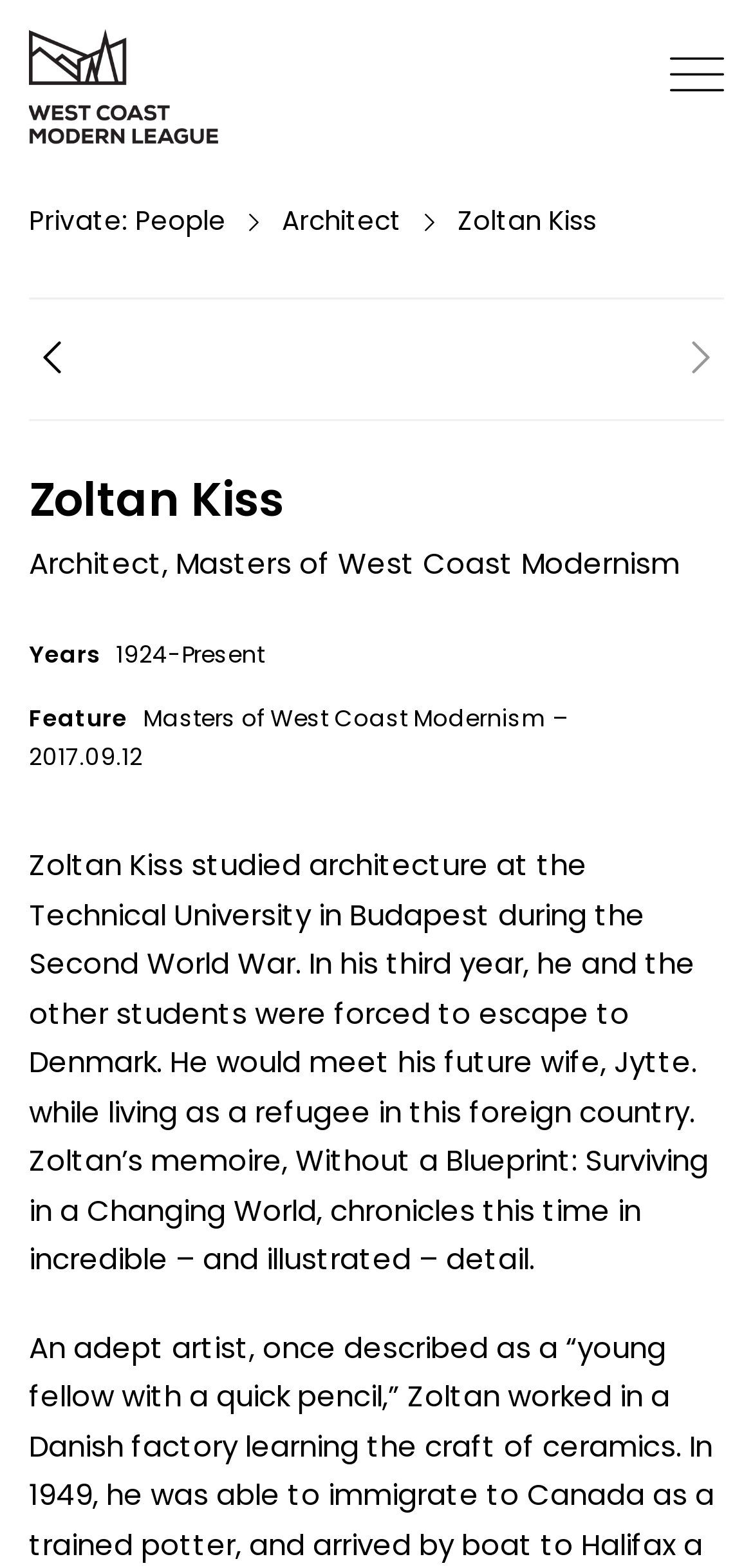Offer a detailed account of what is visible on the webpage.

The webpage is about Zoltan Kiss, an architect, and features a brief biography and related information. At the top left, there is a link to "West Coast Modern League" accompanied by an image with the same name. On the top right, there is a small icon represented by "\uf122". 

Below the top section, there is a header area with a table layout. The table has two rows, with the first row containing three cells. The first cell has two links, "Private: People" and "Architect", and a text "Zoltan Kiss". The second cell contains two icons, "\uf102" and "\uf103". 

The second row of the table has a heading "Zoltan Kiss" followed by links to "Architect" and "Masters of West Coast Modernism", with a comma in between. There are also texts "Years" and "1924-Present" indicating the time period. 

Further down, there are texts "Feature" and "Masters of West Coast Modernism – 2017.09.12". The main content of the page is a paragraph of text that describes Zoltan Kiss's life, including his studies, escape to Denmark, and his memoir.